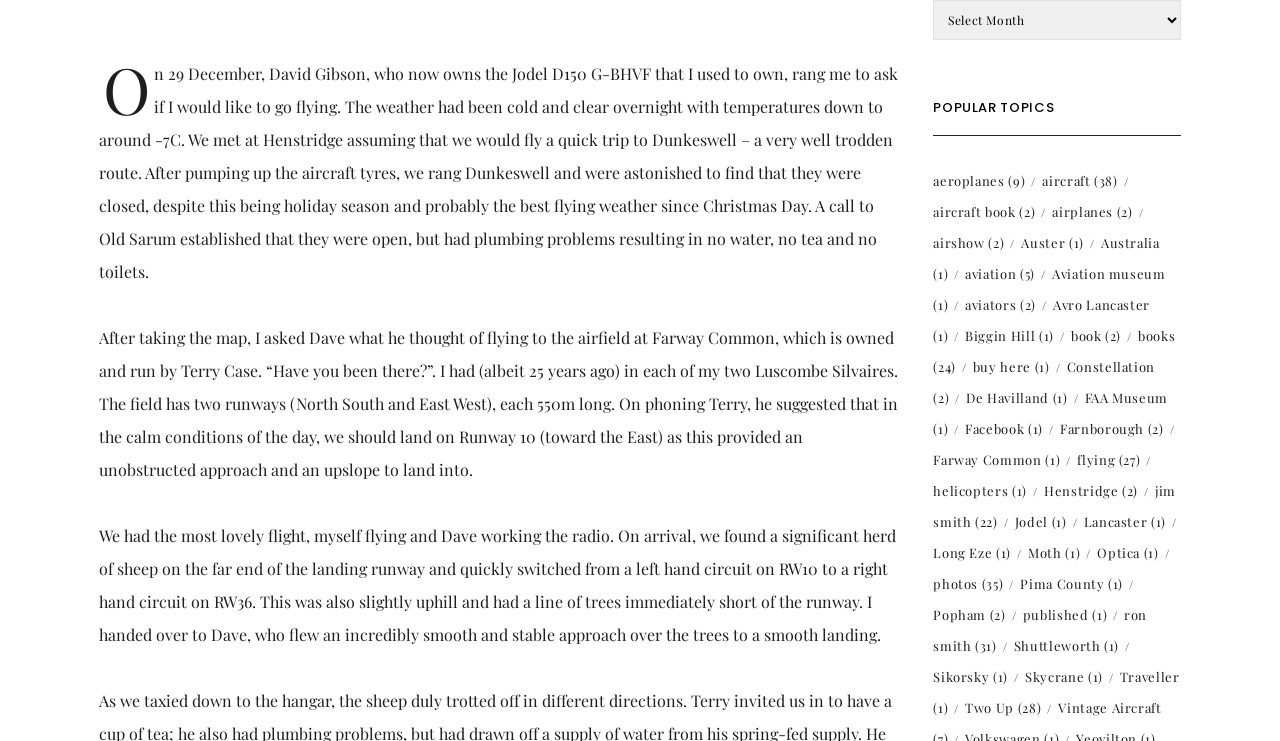What is the topic of the story?
Using the details from the image, give an elaborate explanation to answer the question.

The story is about a person who went flying with David Gibson in a Jodel D150 aircraft, and they had a lovely flight to Farway Common airfield.